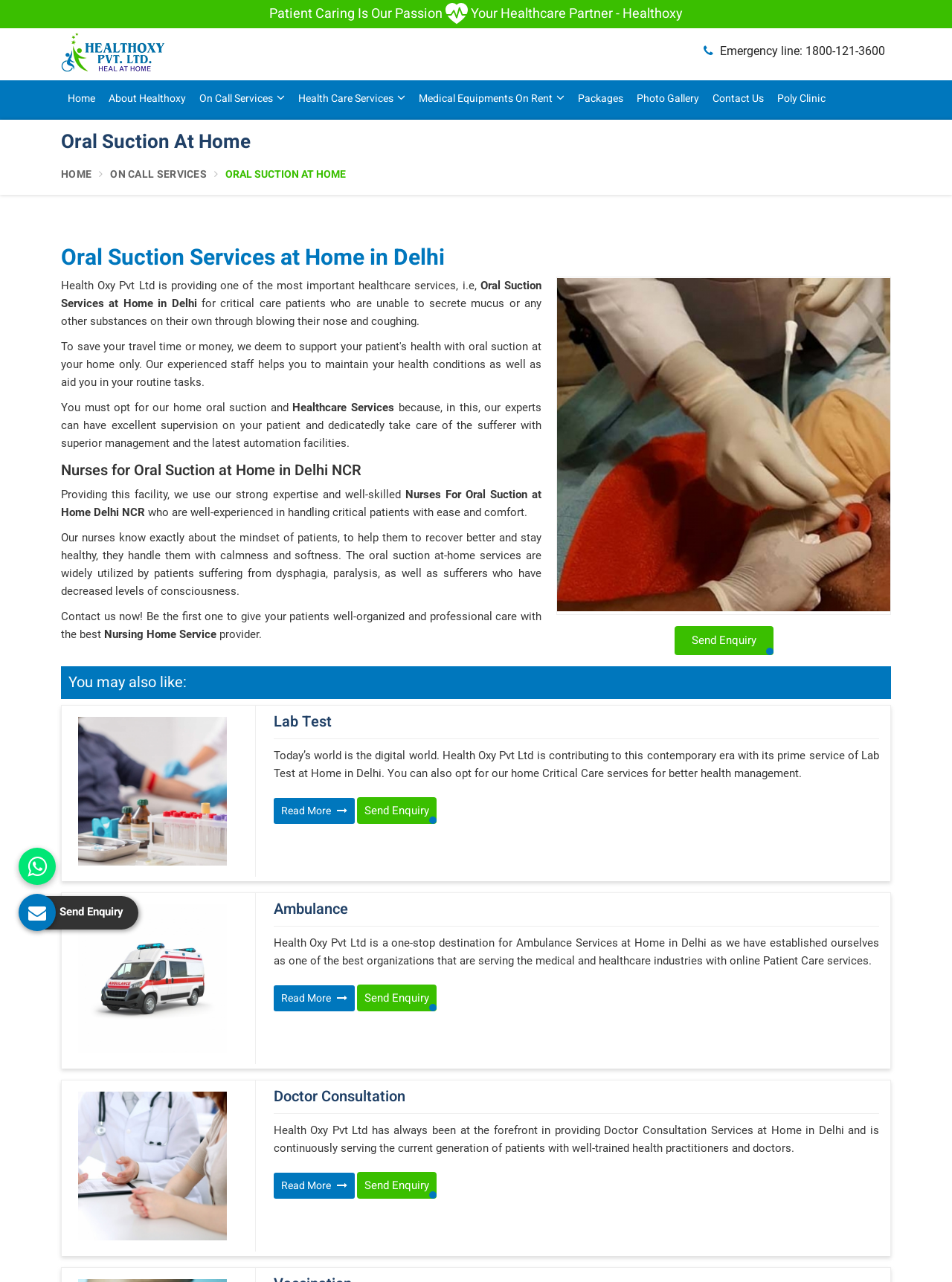Provide the bounding box coordinates for the UI element described in this sentence: "title="Ambulance in Delhi"". The coordinates should be four float values between 0 and 1, i.e., [left, top, right, bottom].

[0.065, 0.705, 0.256, 0.821]